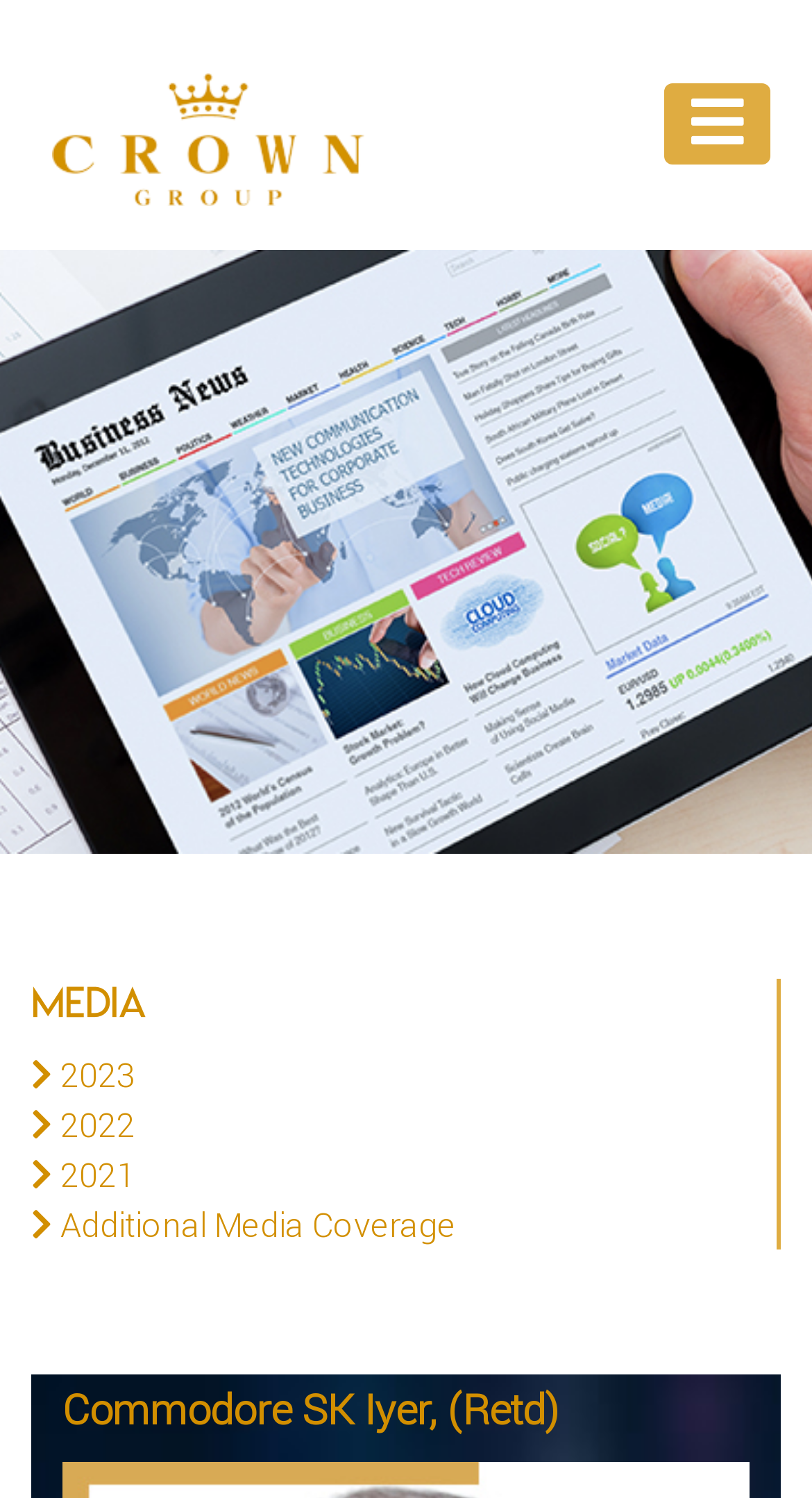Give an extensive and precise description of the webpage.

The webpage is about Commodore SK Iyer, a retired individual associated with the Crown Group. At the top left, there is a link to the Crown Group, accompanied by an image with the same name. On the top right, a toggle navigation button is present, which controls the navbarSupportedContent.

Below the top section, there is a heading titled "MEDIA" at the top left. Underneath this heading, there are four links listed in a vertical column, with the years "2023", "2022", "2021", and "Additional Media Coverage" respectively. The links are positioned close to the left edge of the page.

At the bottom of the page, there is a header section with a heading that displays the name "Commodore SK Iyer, (Retd)". This section is positioned at the bottom left of the page.